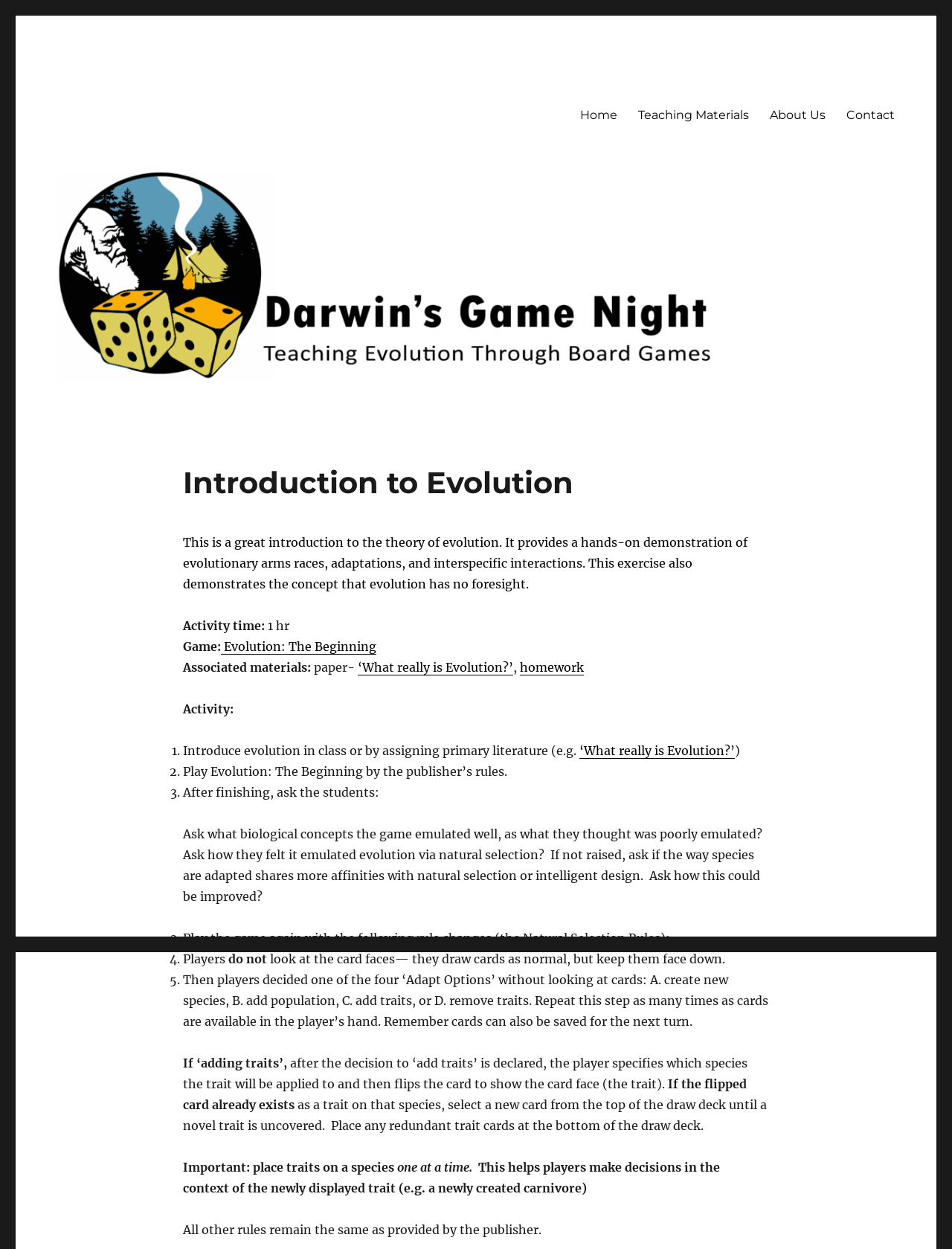Please find the bounding box for the UI element described by: "Contact".

[0.878, 0.079, 0.951, 0.104]